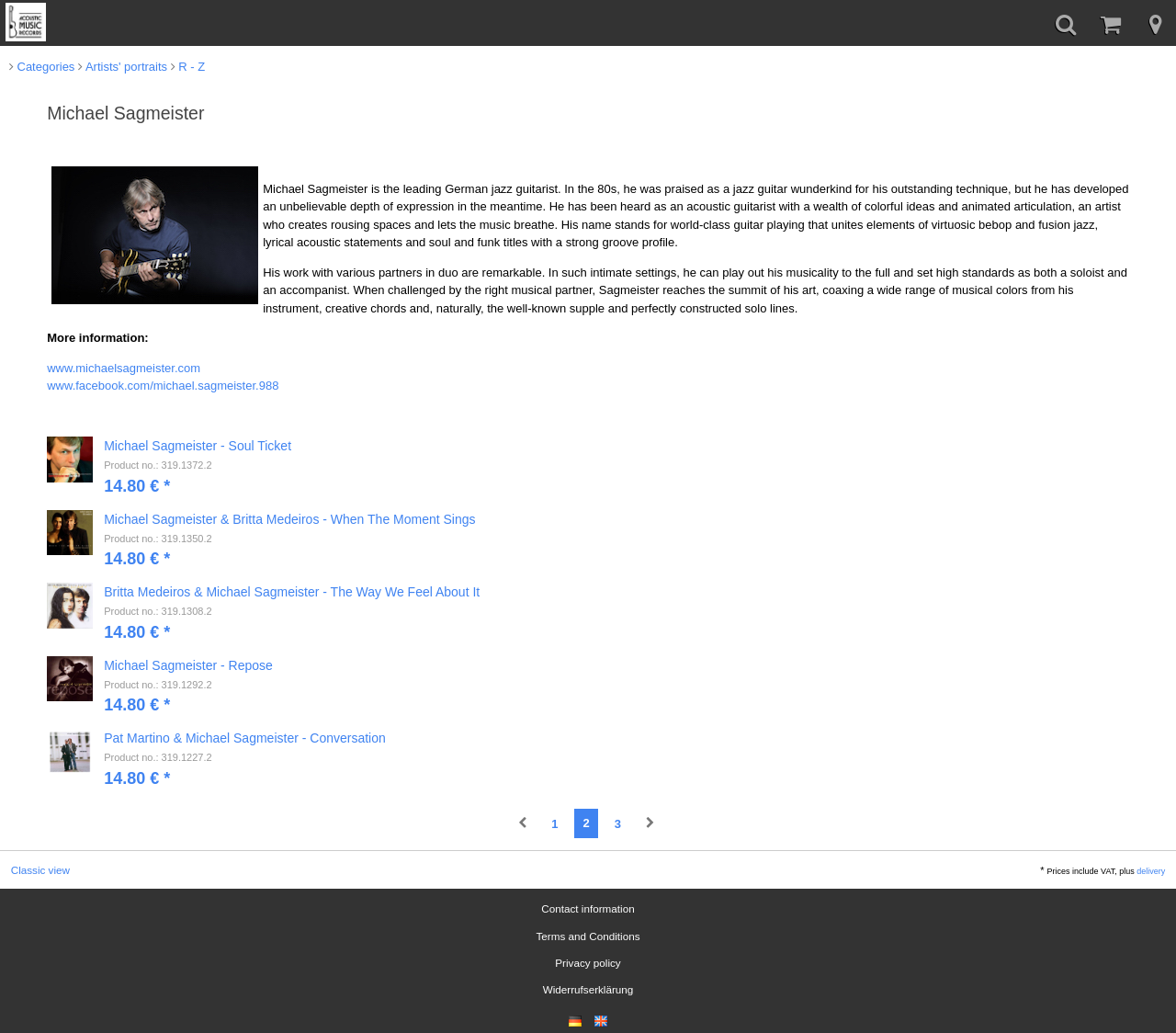What social media platform is linked on this webpage?
Please give a detailed and elaborate explanation in response to the question.

The webpage contains a link to Michael Sagmeister's Facebook page, which is indicated by the Facebook URL www.facebook.com/michael.sagmeister.988.